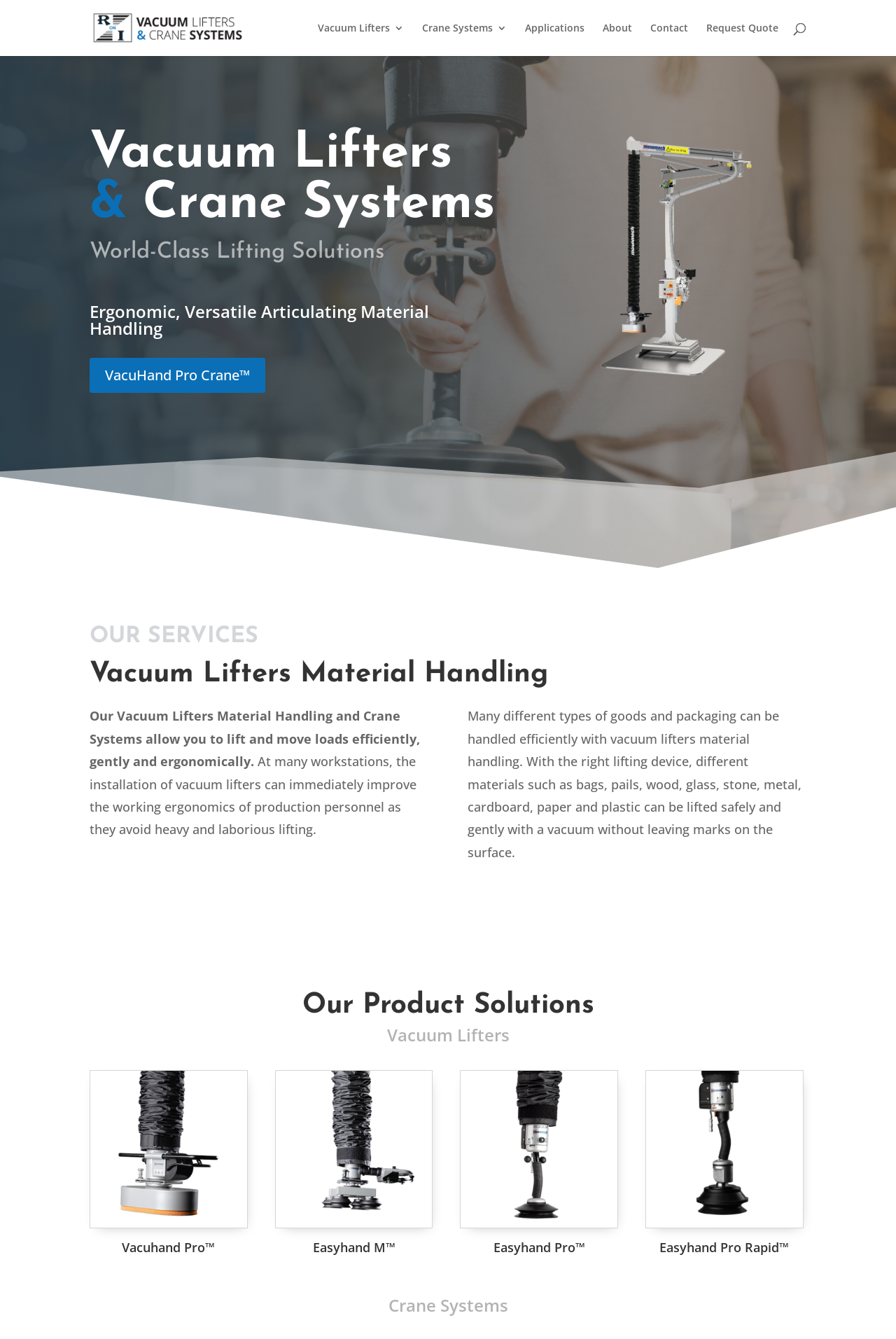Determine the coordinates of the bounding box for the clickable area needed to execute this instruction: "Learn more about 'Crane Systems'".

[0.471, 0.017, 0.566, 0.042]